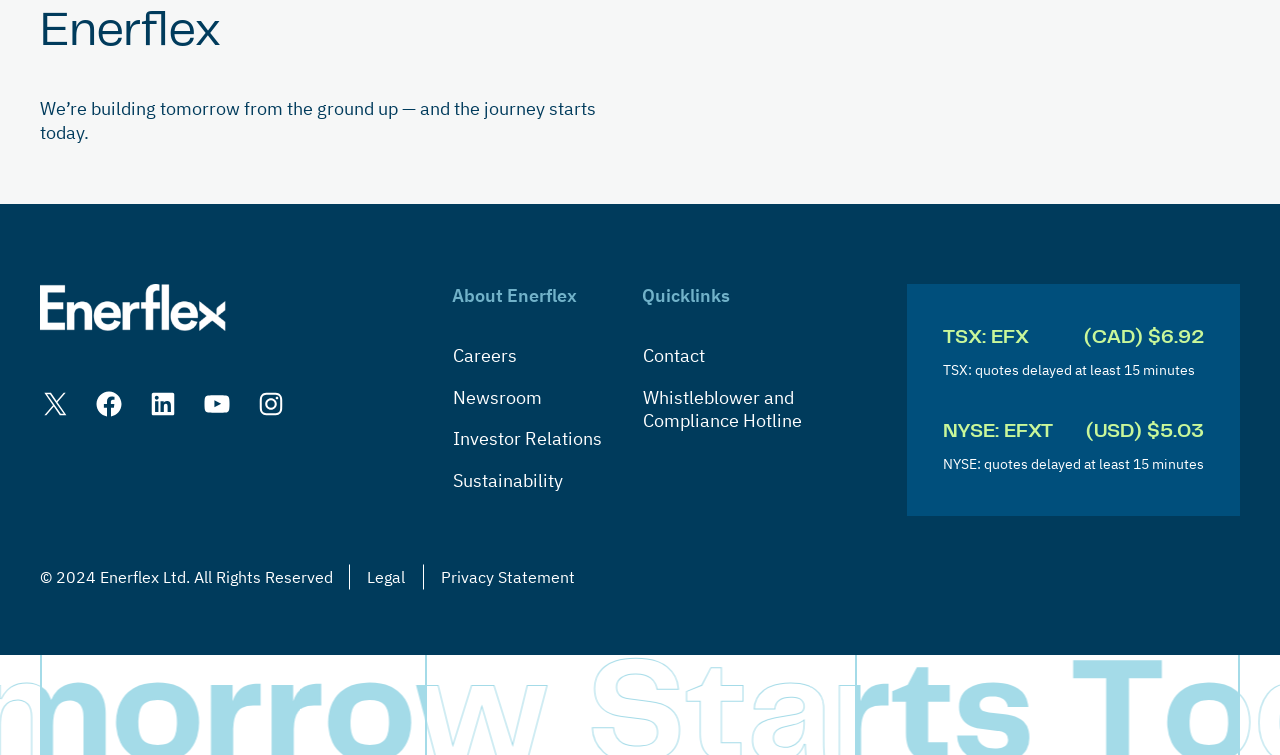What is the stock price of Enerflex Ltd. in CAD?
Look at the image and answer the question using a single word or phrase.

$6.92